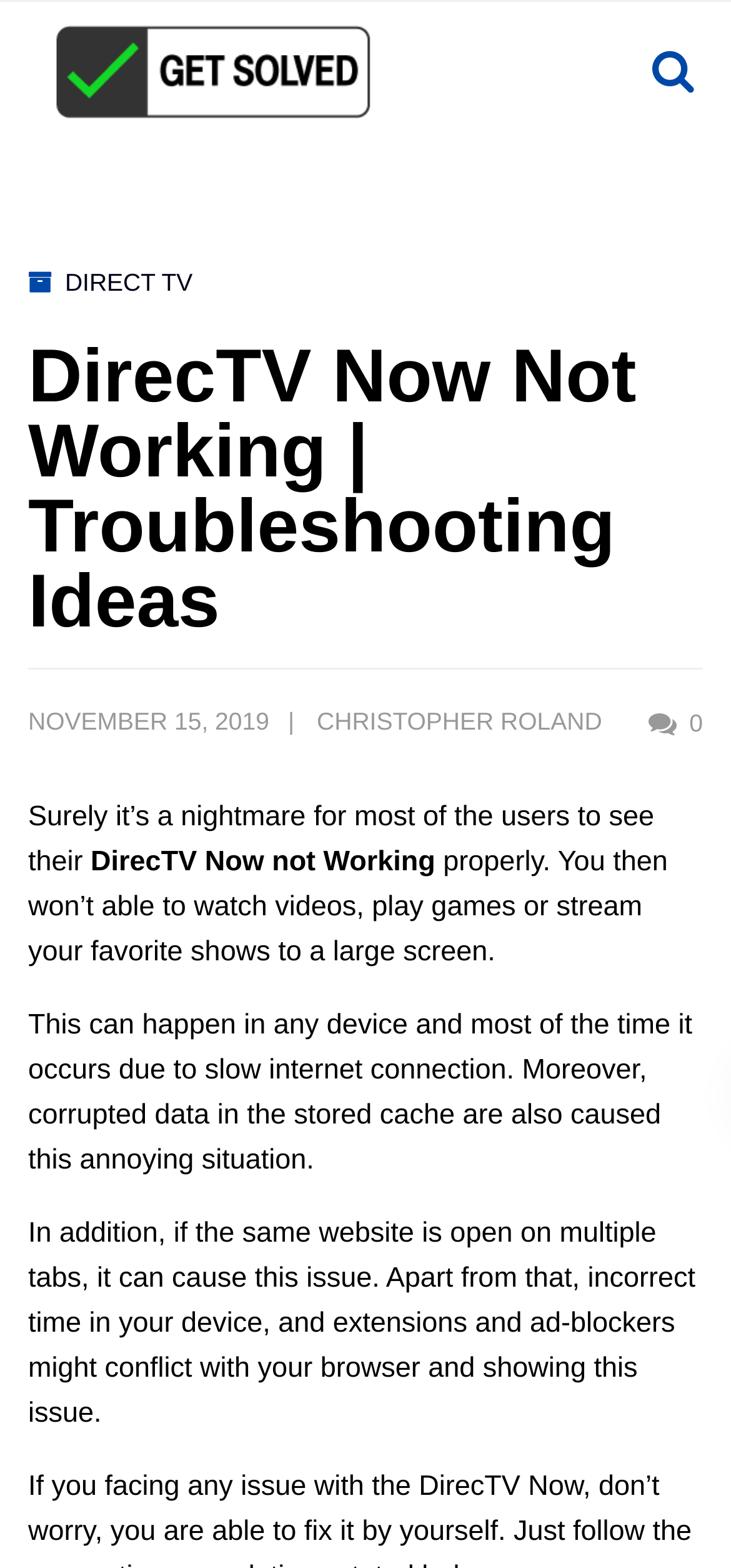What is the headline of the webpage?

DirecTV Now Not Working | Troubleshooting Ideas